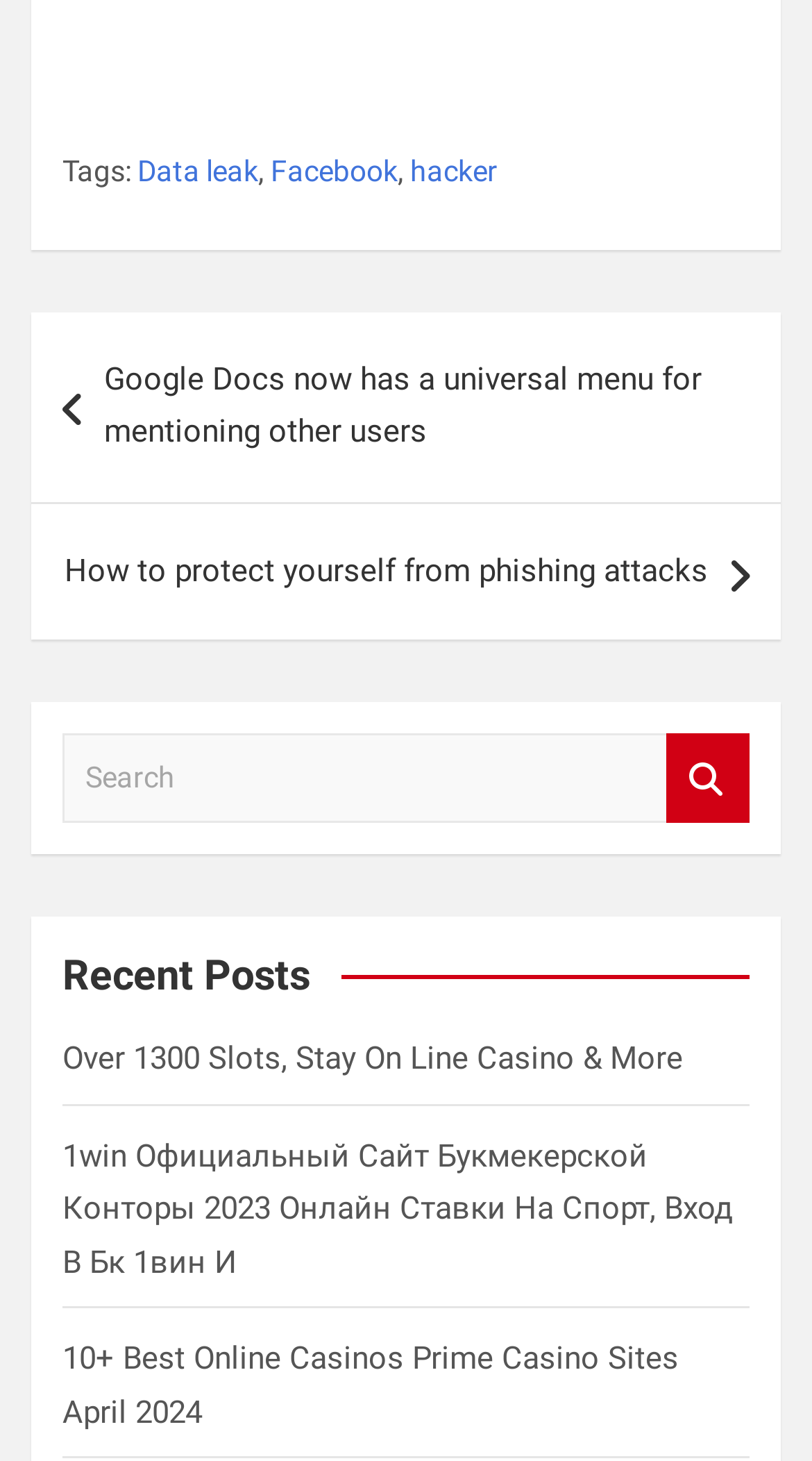Determine the bounding box coordinates for the clickable element to execute this instruction: "Search for something". Provide the coordinates as four float numbers between 0 and 1, i.e., [left, top, right, bottom].

[0.077, 0.502, 0.821, 0.564]